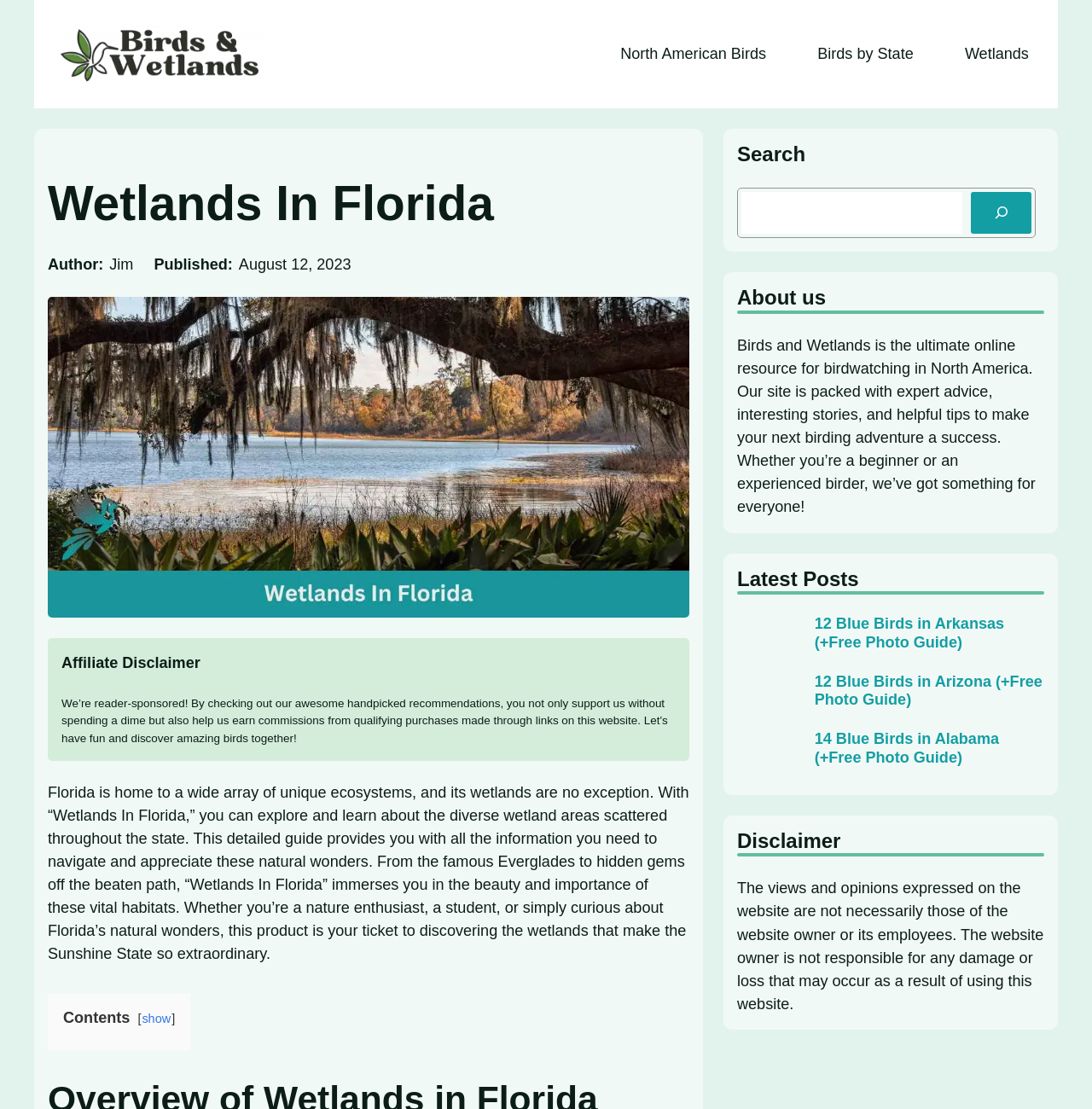What is the disclaimer about?
Based on the image, answer the question with as much detail as possible.

The disclaimer appears to be stating that the website owner is not responsible for any damage or loss that may occur as a result of using the website, suggesting that it is a liability disclaimer intended to protect the website owner from potential legal issues.